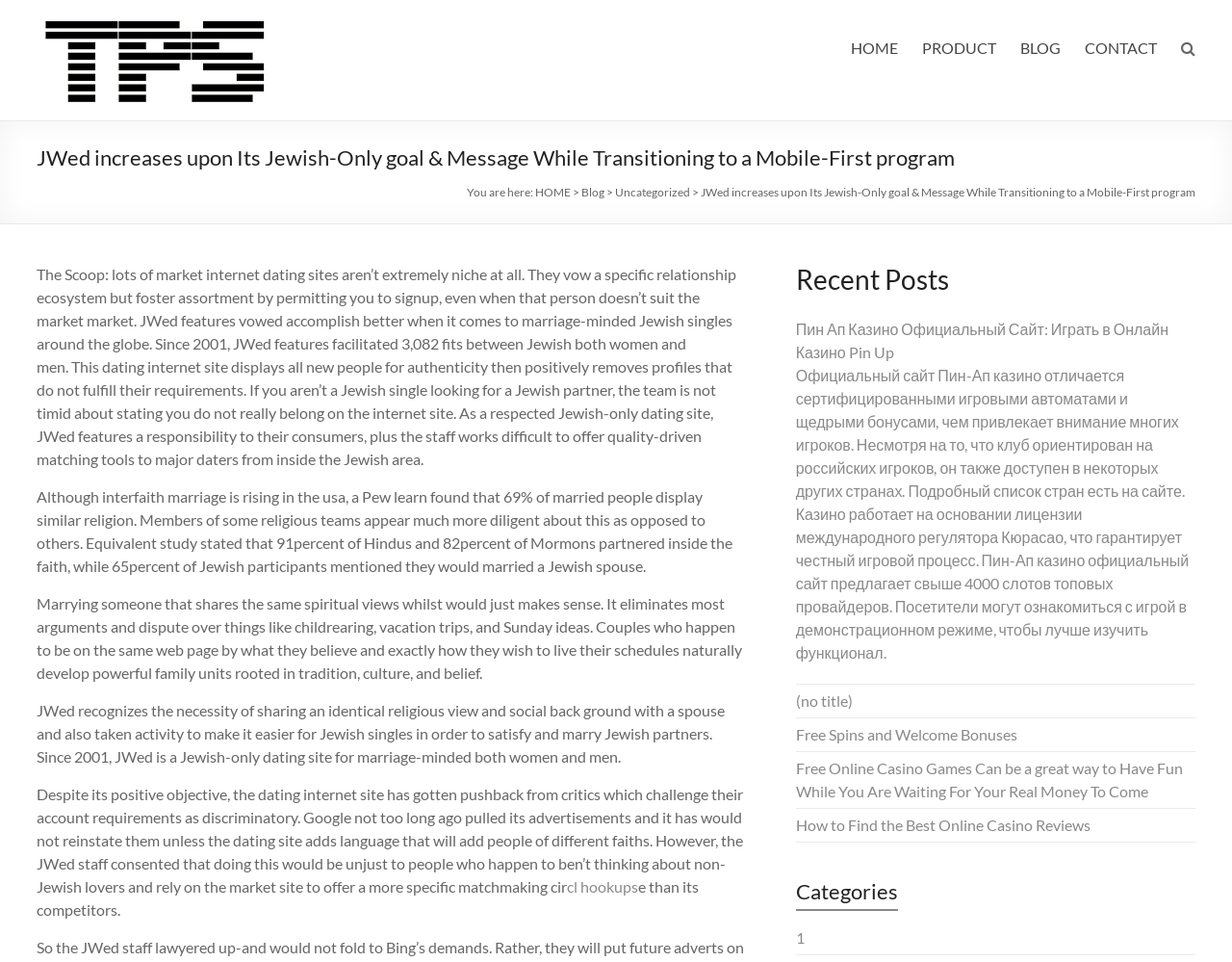Extract the primary heading text from the webpage.

JWed increases upon Its Jewish-Only goal & Message While Transitioning to a Mobile-First program